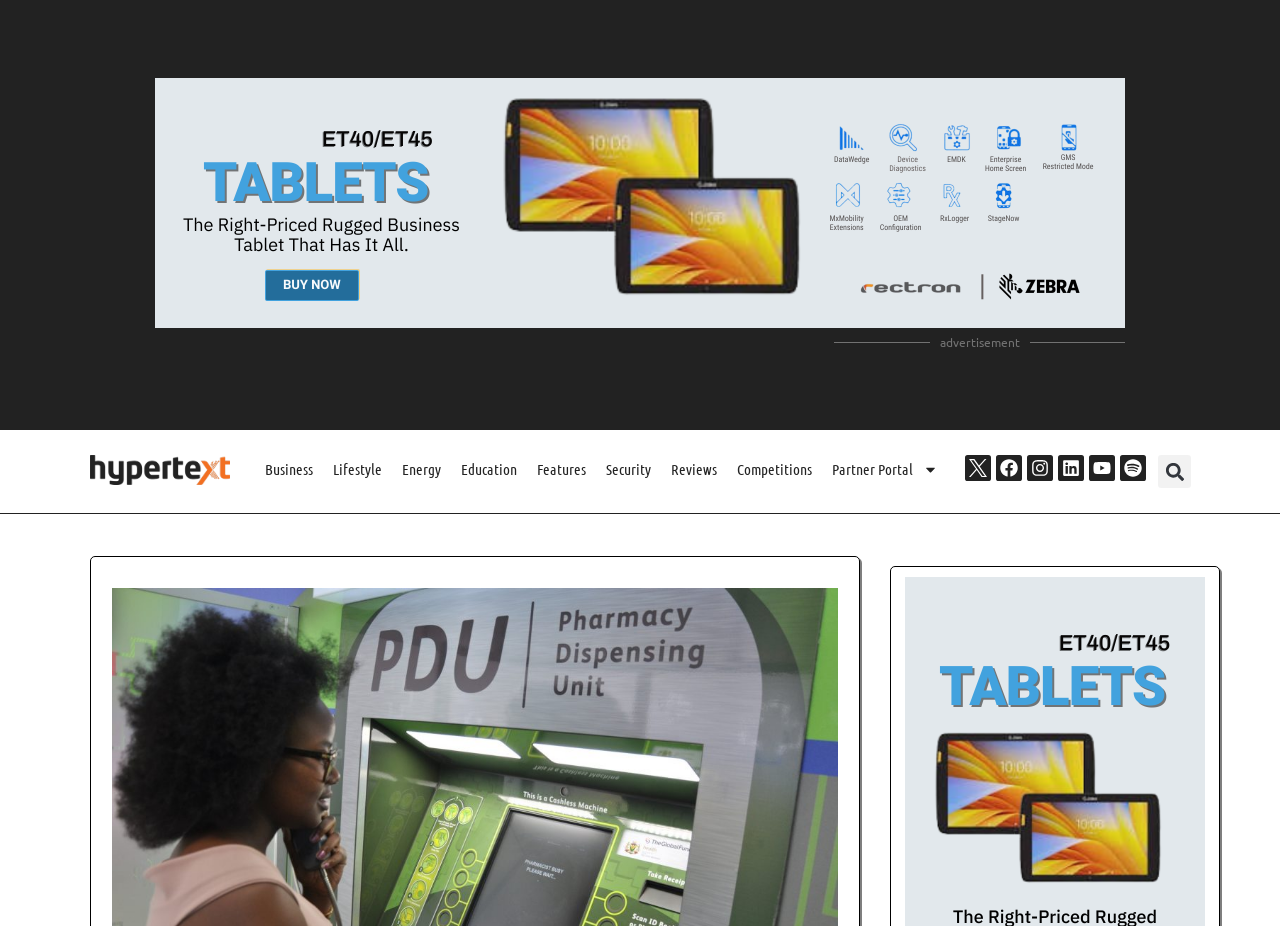Generate the text of the webpage's primary heading.

ATM Pharmacy in Free State dispenses chronic medication in five minutes